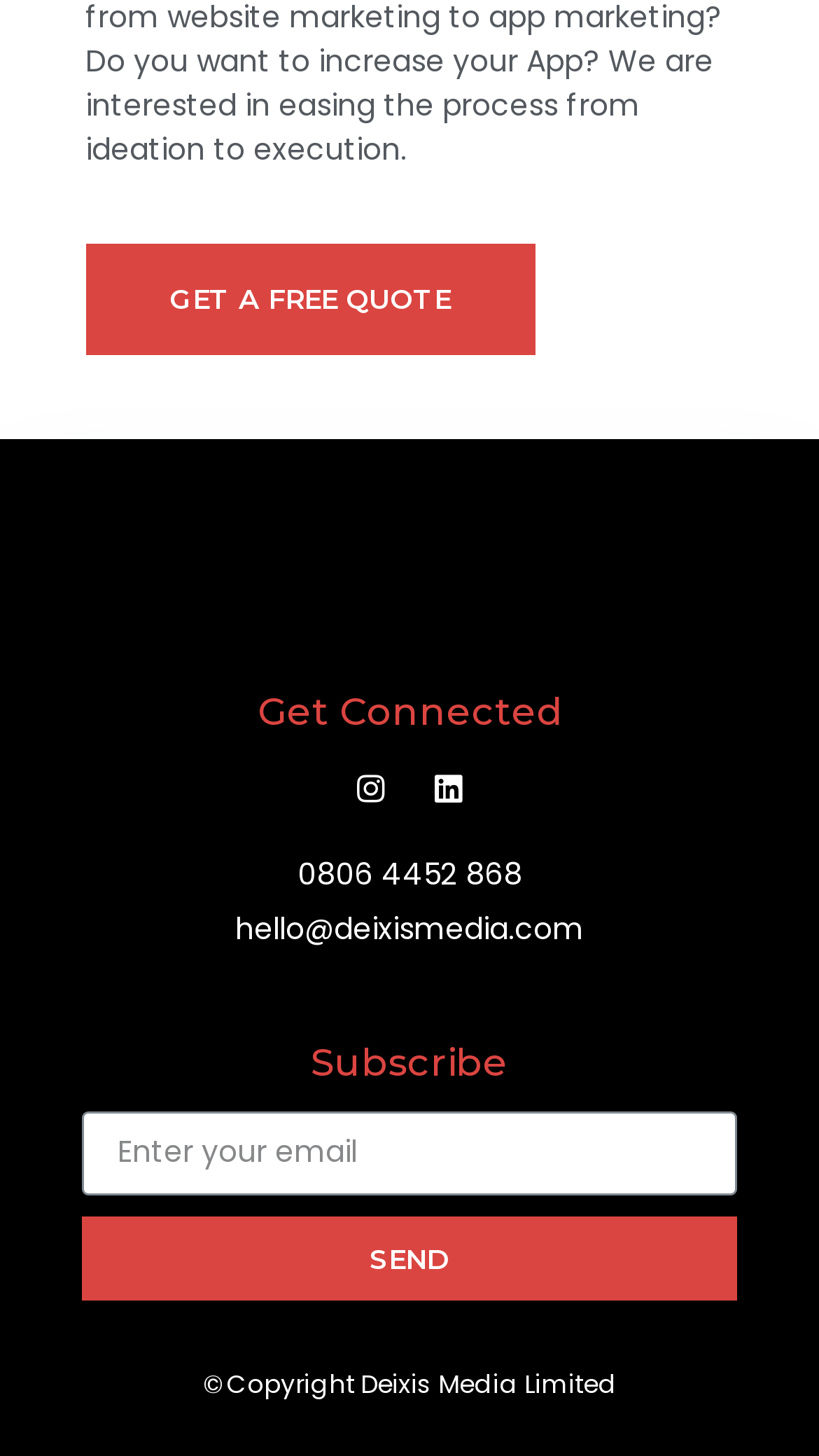What is the social media platform linked on the webpage?
Please give a detailed and thorough answer to the question, covering all relevant points.

I found the social media platform by looking at the link element with the bounding box coordinates [0.433, 0.532, 0.472, 0.553], which contains the text 'Instagram ', indicating that it is a link to Instagram.